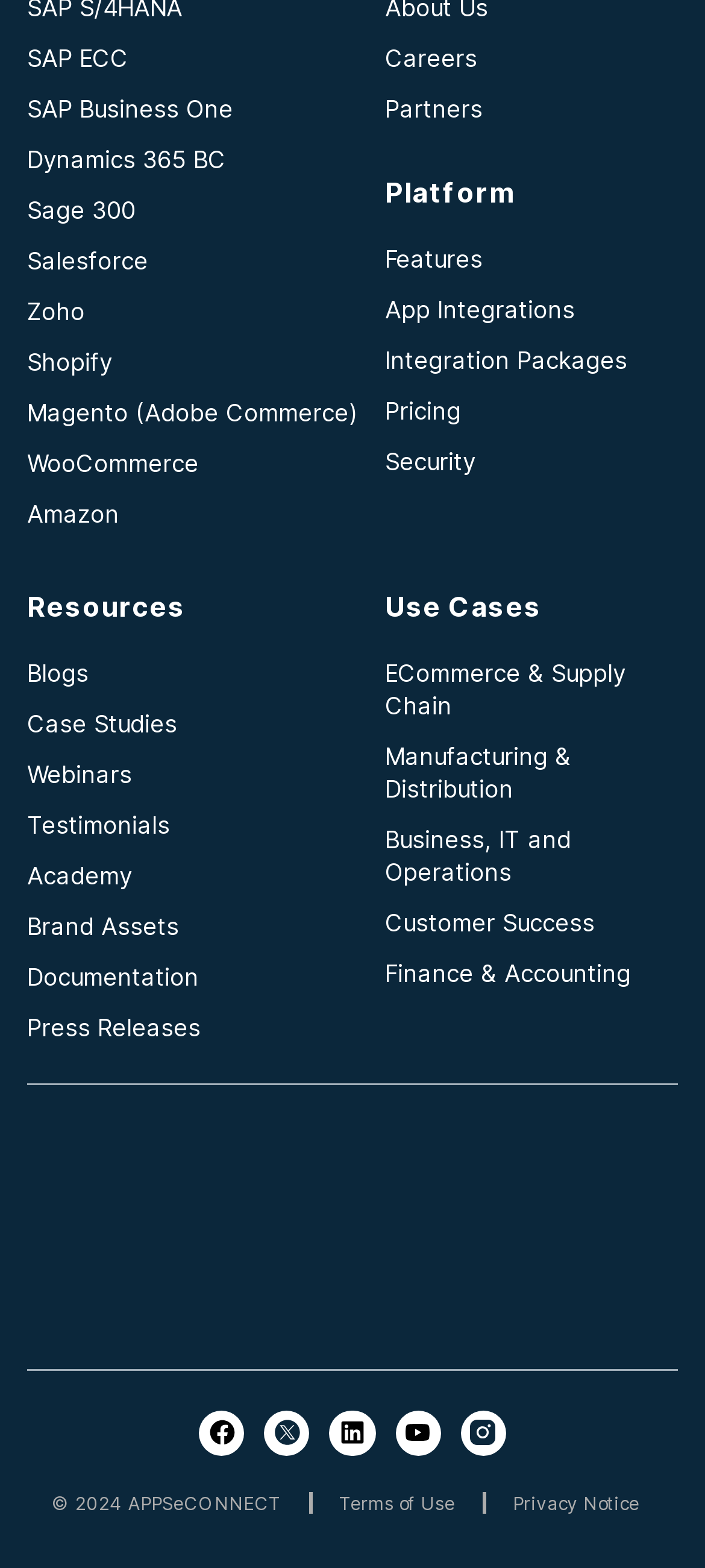Please locate the bounding box coordinates of the element's region that needs to be clicked to follow the instruction: "Follow on Facebook". The bounding box coordinates should be provided as four float numbers between 0 and 1, i.e., [left, top, right, bottom].

[0.282, 0.899, 0.347, 0.928]